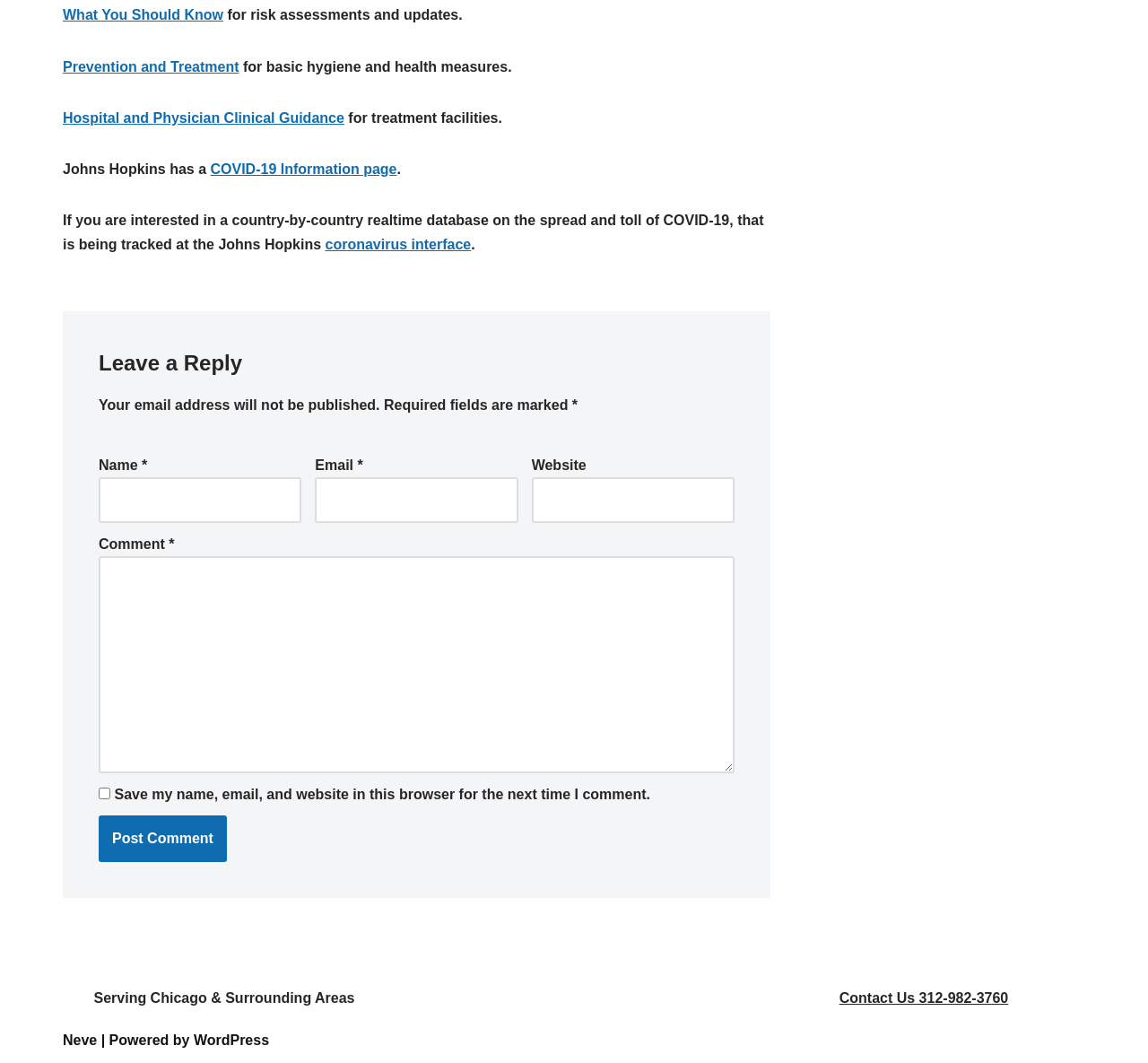Determine the bounding box coordinates for the area that needs to be clicked to fulfill this task: "Click on What You Should Know". The coordinates must be given as four float numbers between 0 and 1, i.e., [left, top, right, bottom].

[0.055, 0.007, 0.194, 0.021]